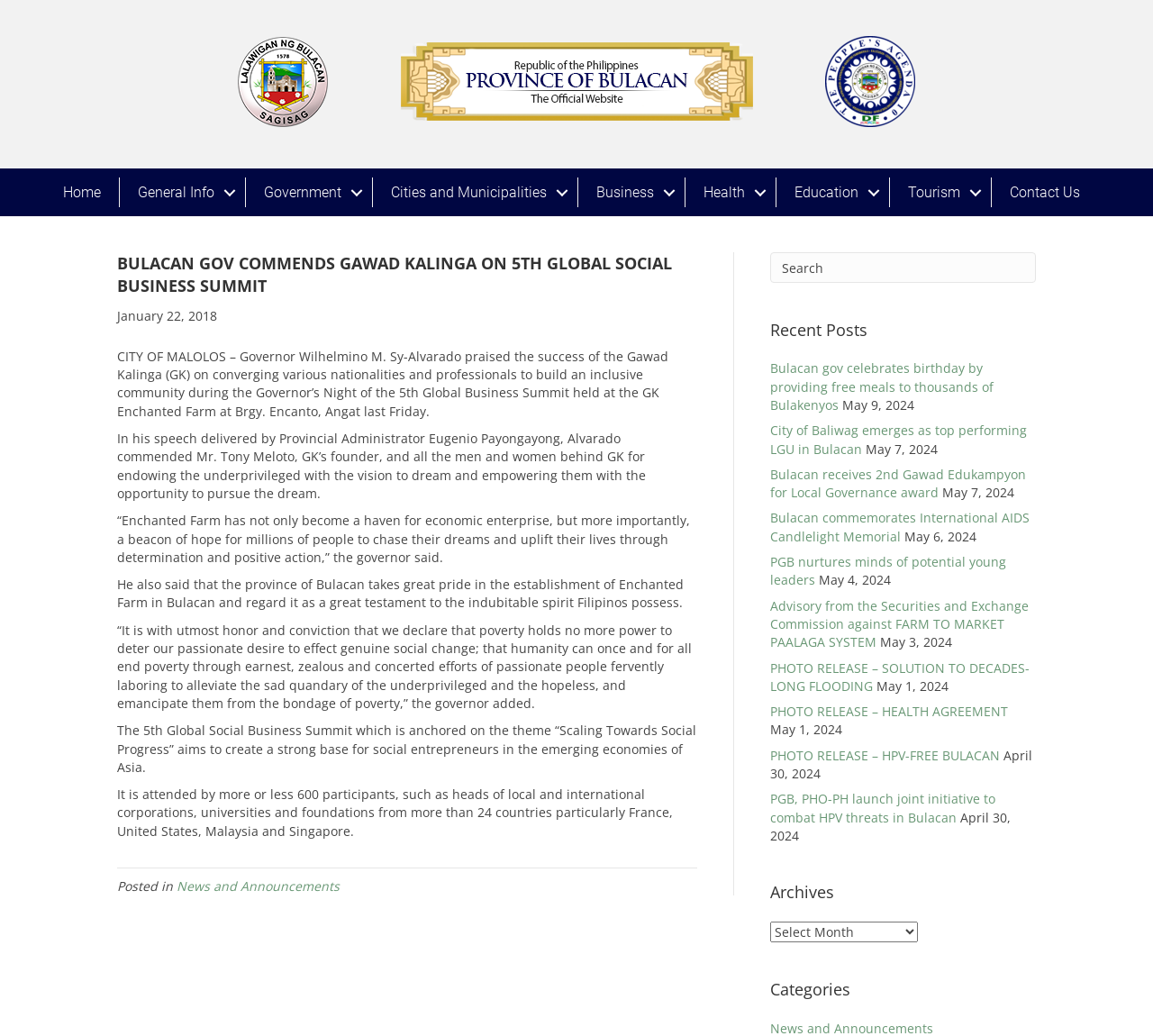Determine the bounding box coordinates of the target area to click to execute the following instruction: "Select an archive."

[0.668, 0.89, 0.796, 0.91]